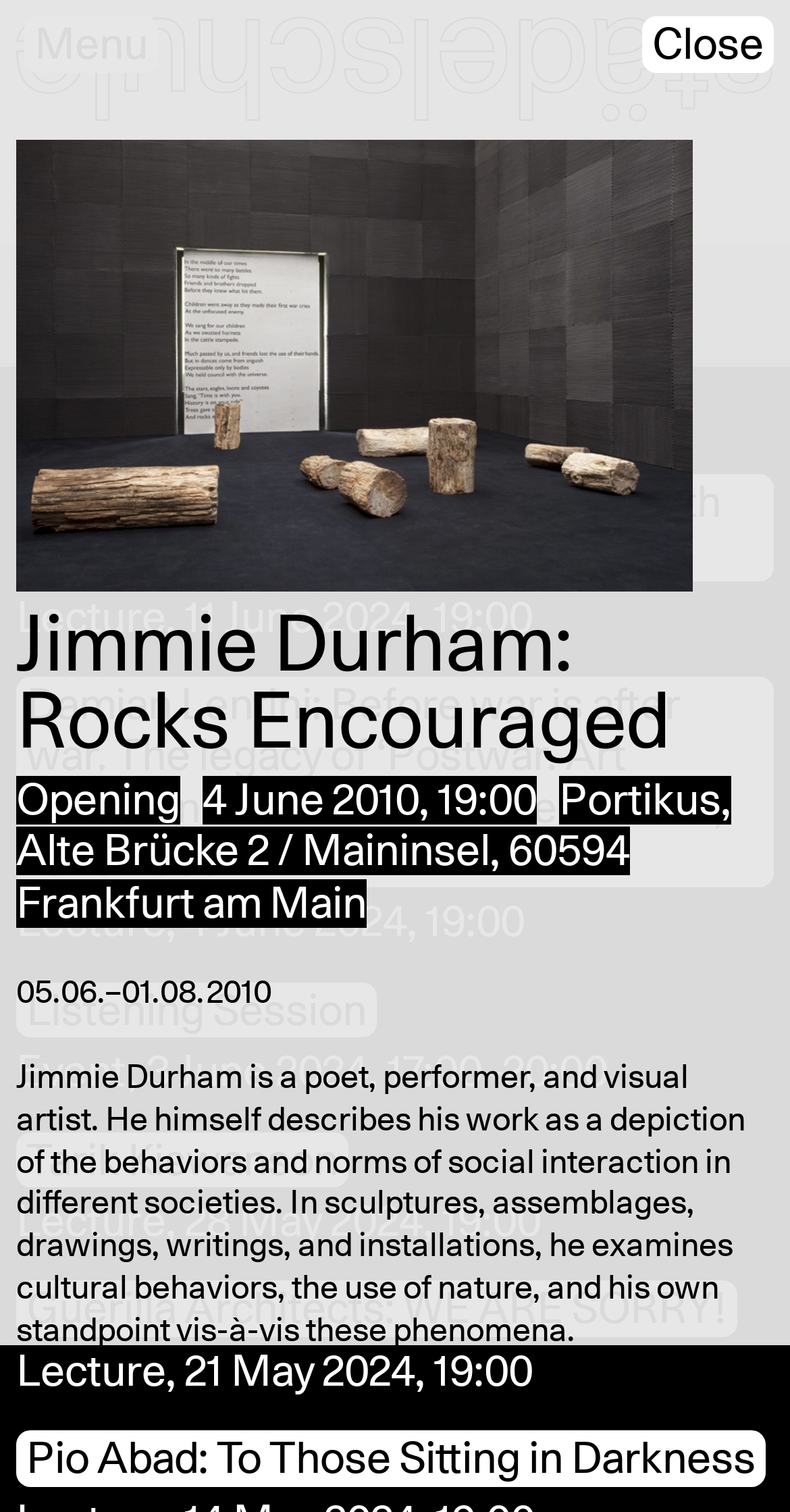What is the date of the event 'Lecture, 11 June 2024, 19:00'?
Give a single word or phrase answer based on the content of the image.

11 June 2024